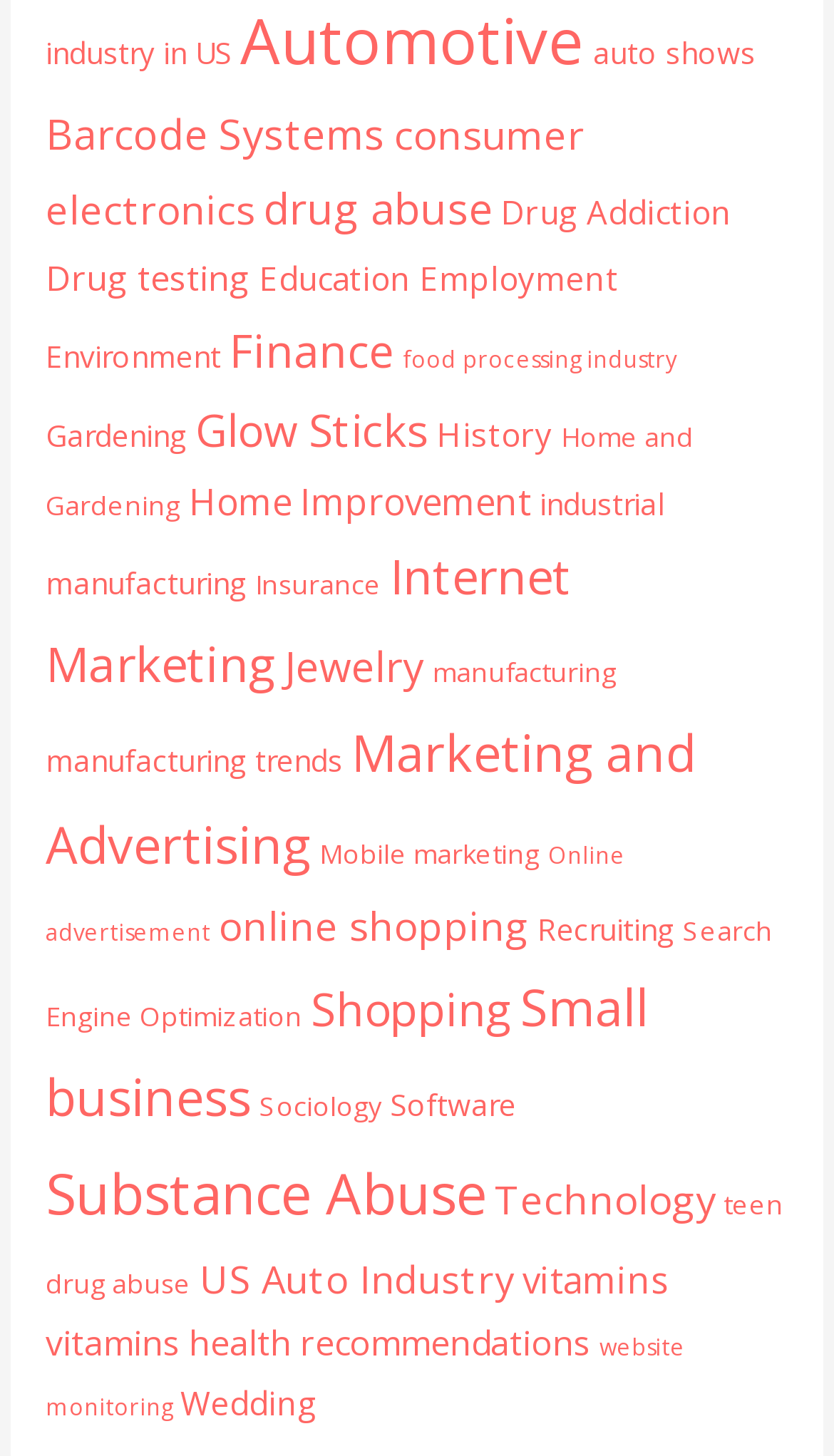Provide the bounding box coordinates of the HTML element this sentence describes: "drug abuse".

[0.316, 0.124, 0.591, 0.164]